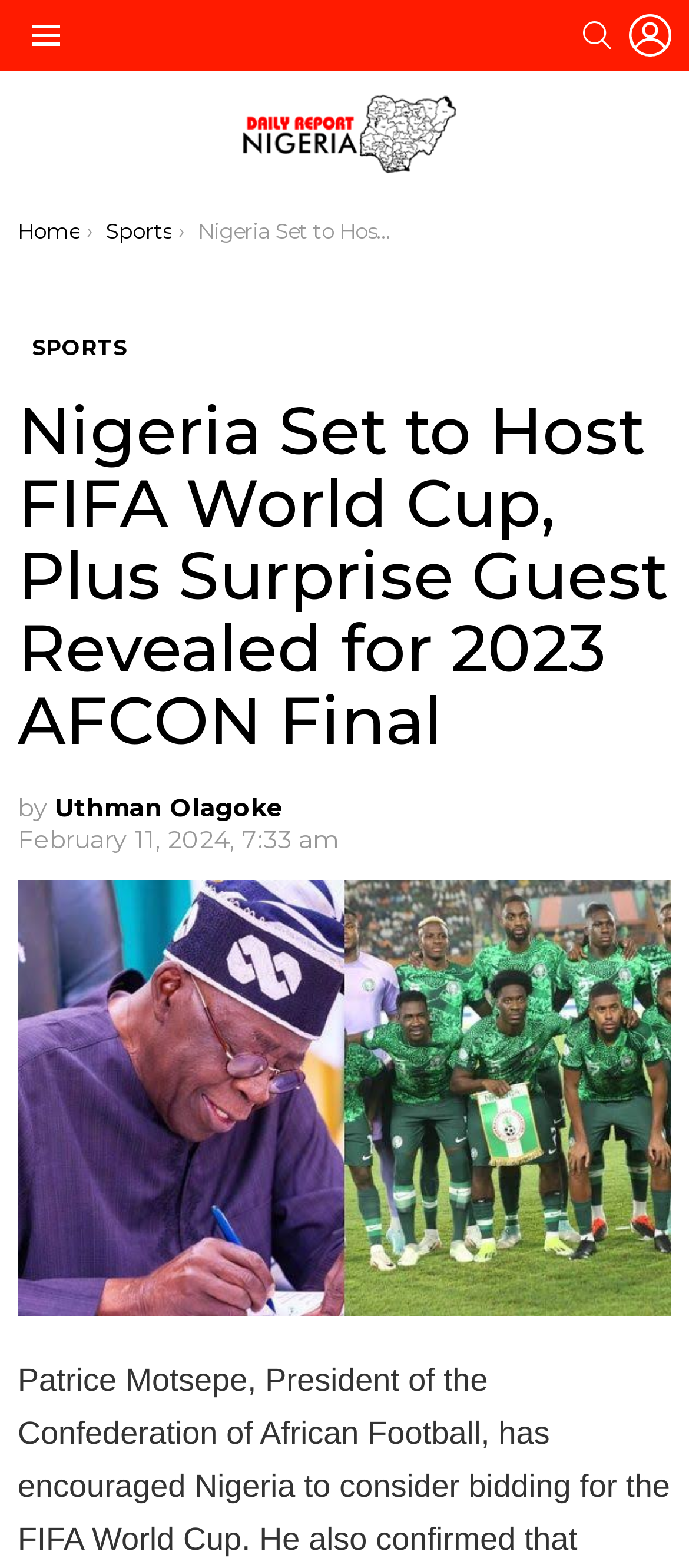When was the current article published?
Analyze the image and provide a thorough answer to the question.

I determined the publication time of the current article by examining the time element, which contains the text 'February 11, 2024, 7:33 am'.